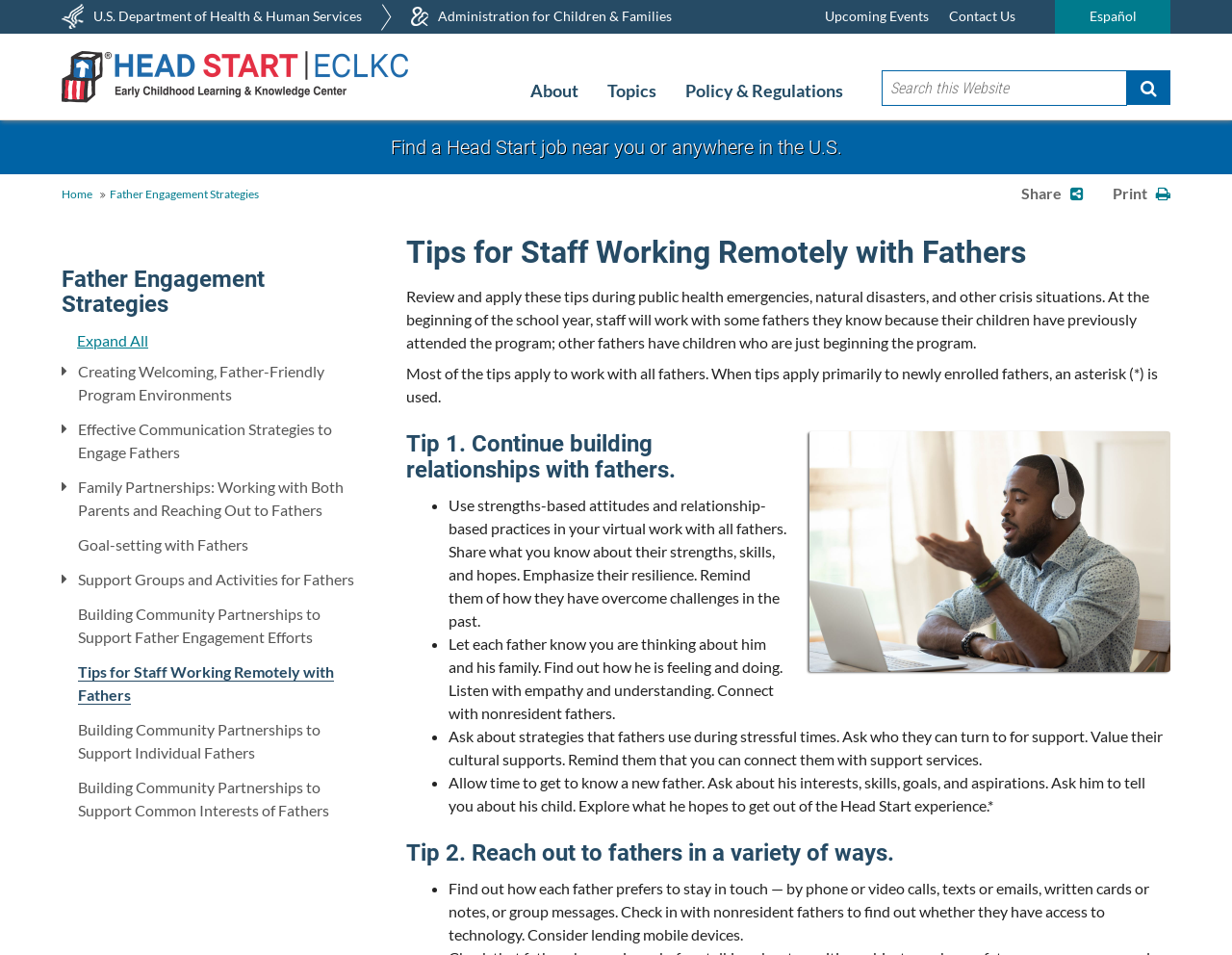Please analyze the image and provide a thorough answer to the question:
What is the topic of the 'Father Engagement Strategies' section?

The 'Father Engagement Strategies' section provides tips and strategies for staff to engage fathers in their children's development, including creating welcoming and father-friendly program environments, effective communication strategies, and building community partnerships to support father engagement efforts.